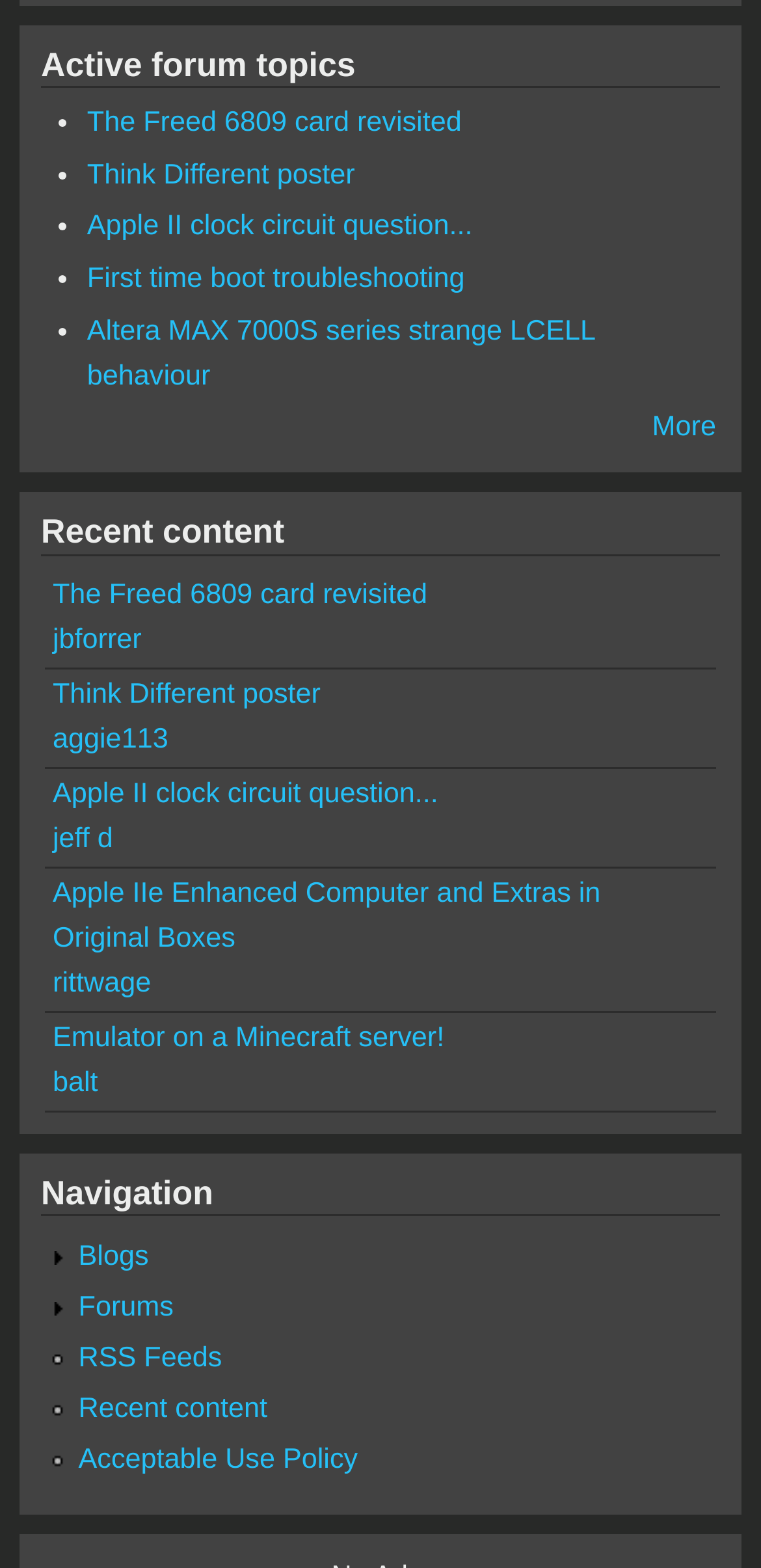Determine the bounding box coordinates in the format (top-left x, top-left y, bottom-right x, bottom-right y). Ensure all values are floating point numbers between 0 and 1. Identify the bounding box of the UI element described by: More

[0.857, 0.263, 0.941, 0.283]